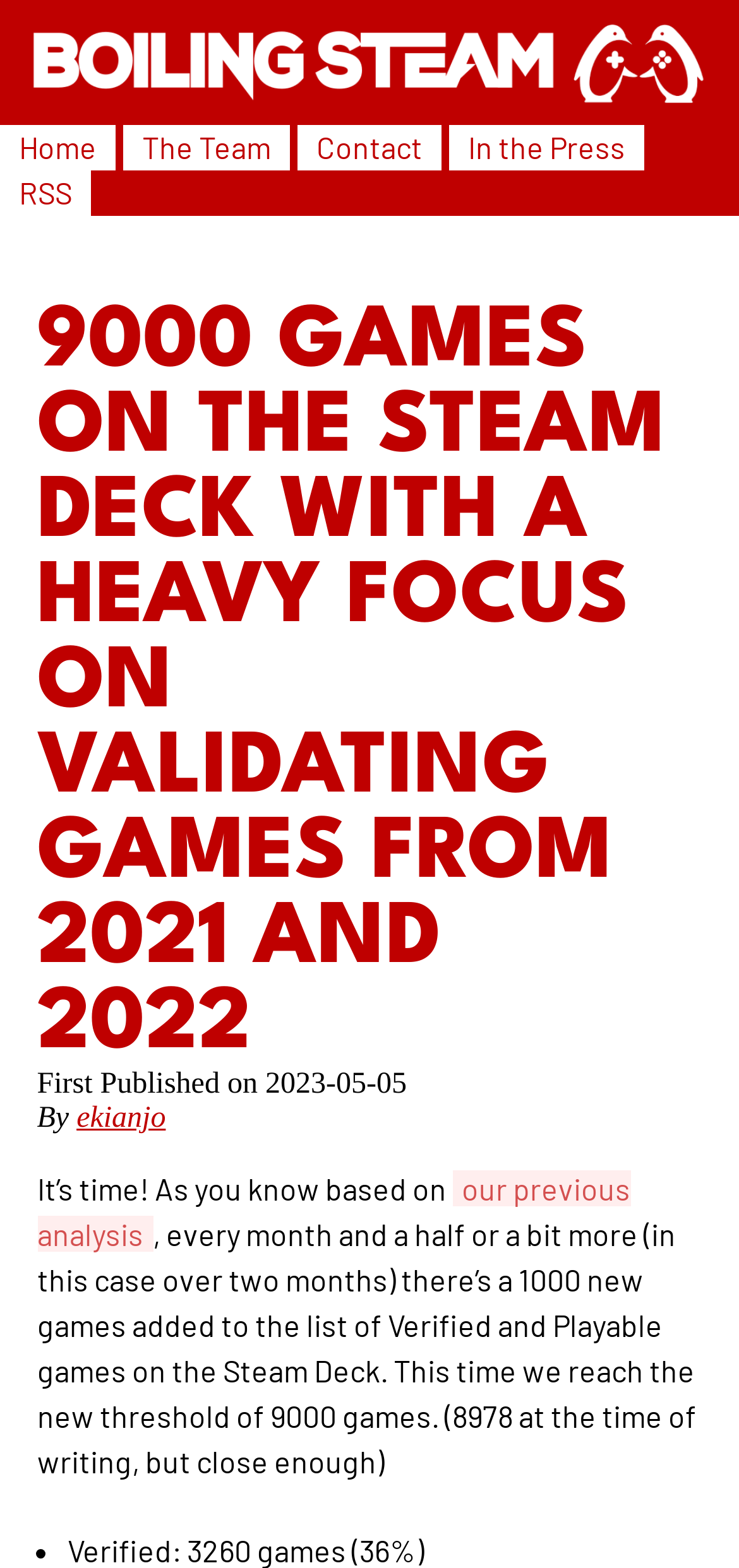Determine the bounding box for the described HTML element: "ekianjo". Ensure the coordinates are four float numbers between 0 and 1 in the format [left, top, right, bottom].

[0.104, 0.703, 0.224, 0.724]